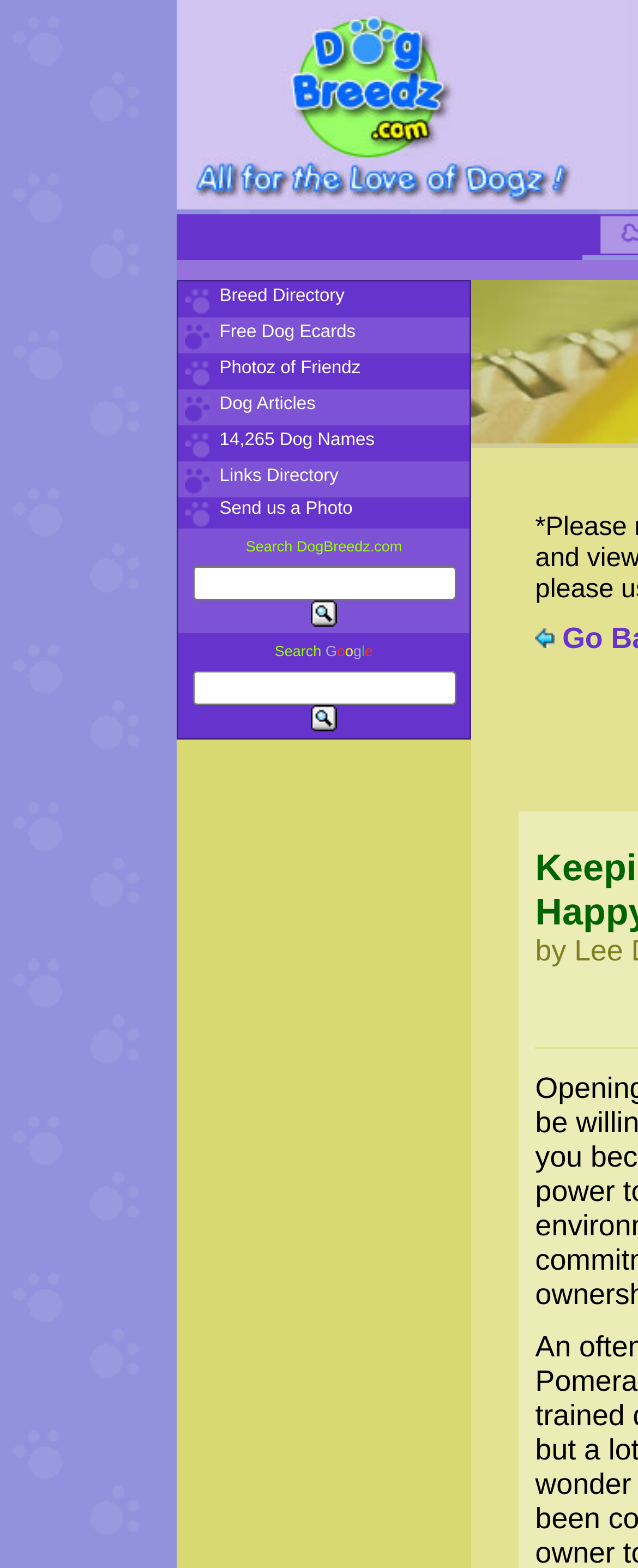Summarize the contents and layout of the webpage in detail.

The webpage is about keeping Pomeranian dogs healthy and happy, as indicated by the title "Keeping Your Pomeranian Dog Healthy And Happy- DogBreedz.com". 

At the top of the page, there is a logo or image of DogBreedz.com, which is a link to the homepage. Below the logo, there is a row of images, likely advertisements or promotional banners.

On the left side of the page, there is a navigation menu with several sections, each represented by a paw icon and a link. The sections include Breed Directory, Free Dog Ecards, Photoz of Friendz, Dog Articles, 14,265 Dog Names, Links Directory, and Send us a Photo. Each section has a corresponding link and a paw icon.

In the middle of the page, there are two search bars, one for searching DogBreedz.com and another for searching Google. Each search bar has a submit button.

On the right side of the page, there is a small image, possibly an advertisement or a promotional icon.

Overall, the webpage appears to be a portal for dog owners and enthusiasts, providing access to various resources and services related to dogs, including breed information, articles, and photo sharing.